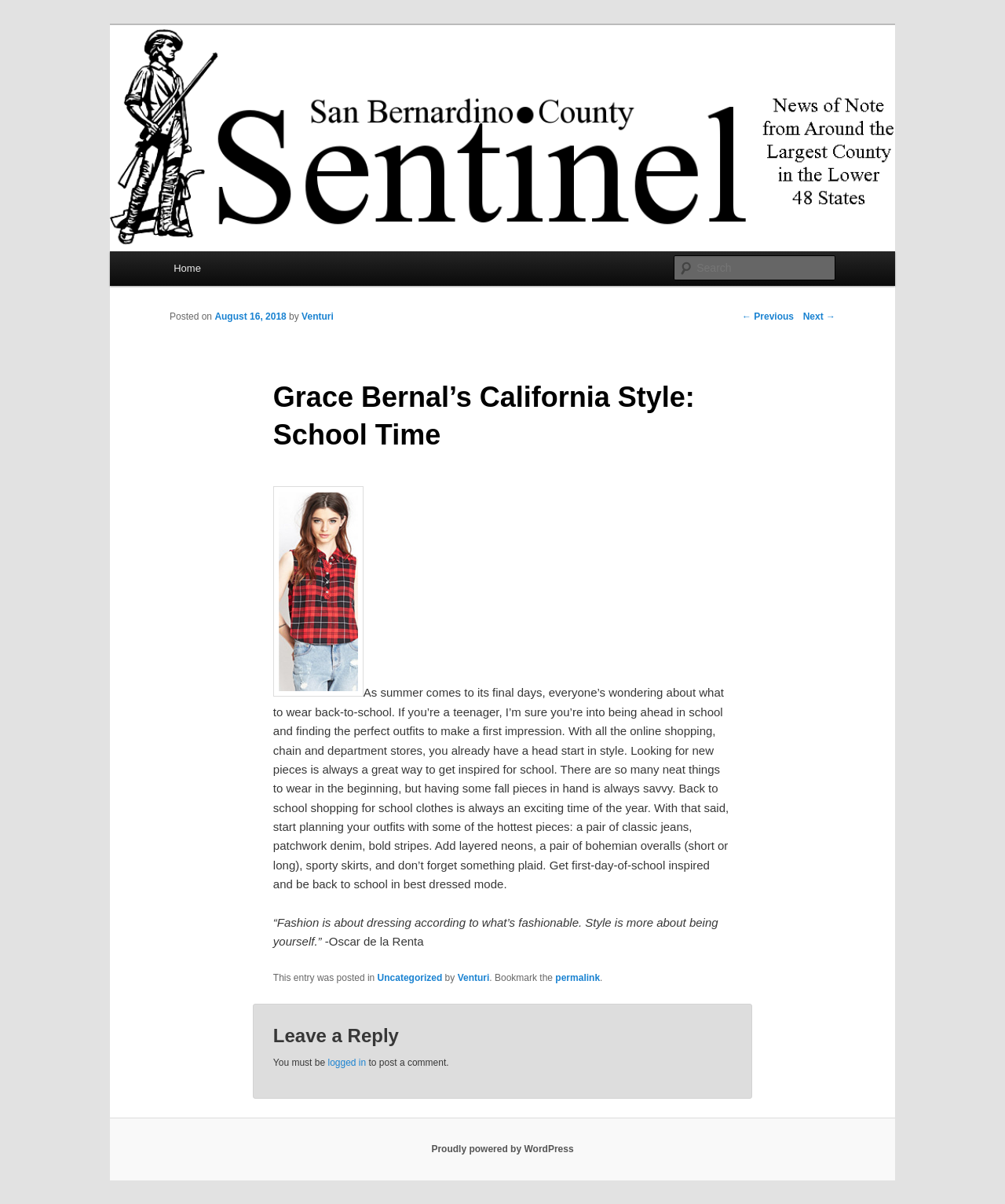Give a one-word or short-phrase answer to the following question: 
What is the author of the article?

Venturi